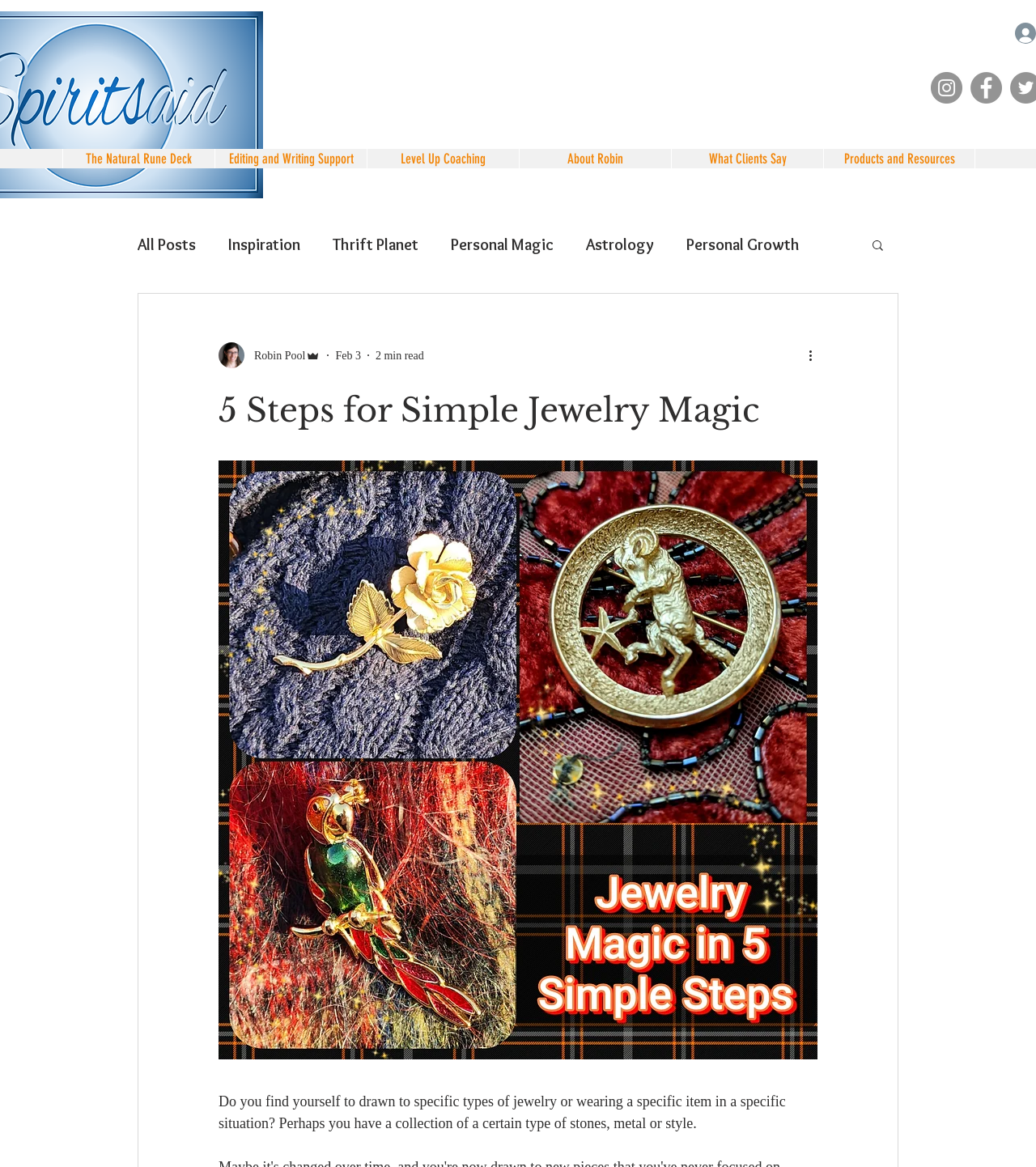Find the bounding box coordinates for the element that must be clicked to complete the instruction: "Explore the blog". The coordinates should be four float numbers between 0 and 1, indicated as [left, top, right, bottom].

[0.133, 0.182, 0.824, 0.237]